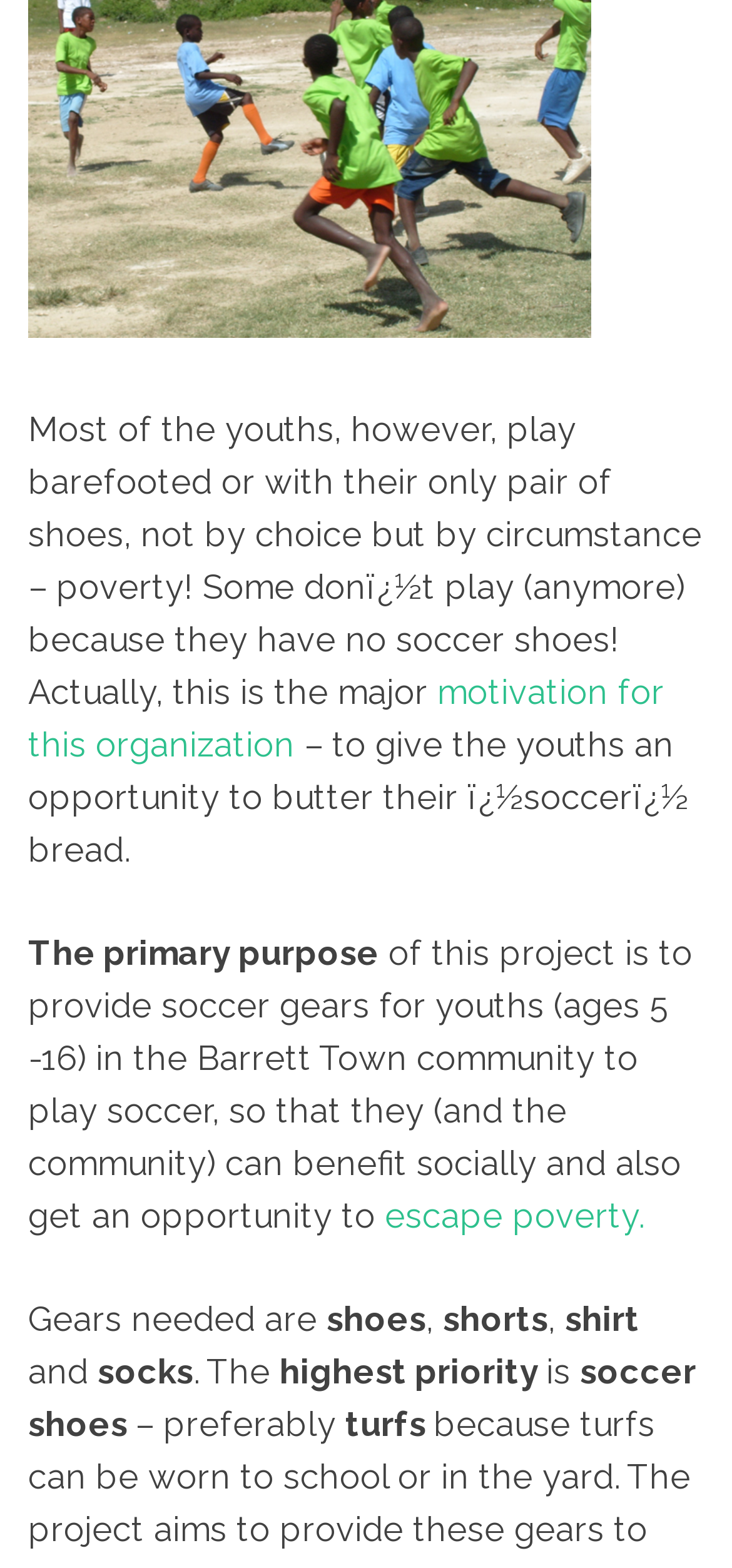Locate the UI element described by Home and provide its bounding box coordinates. Use the format (top-left x, top-left y, bottom-right x, bottom-right y) with all values as floating point numbers between 0 and 1.

None